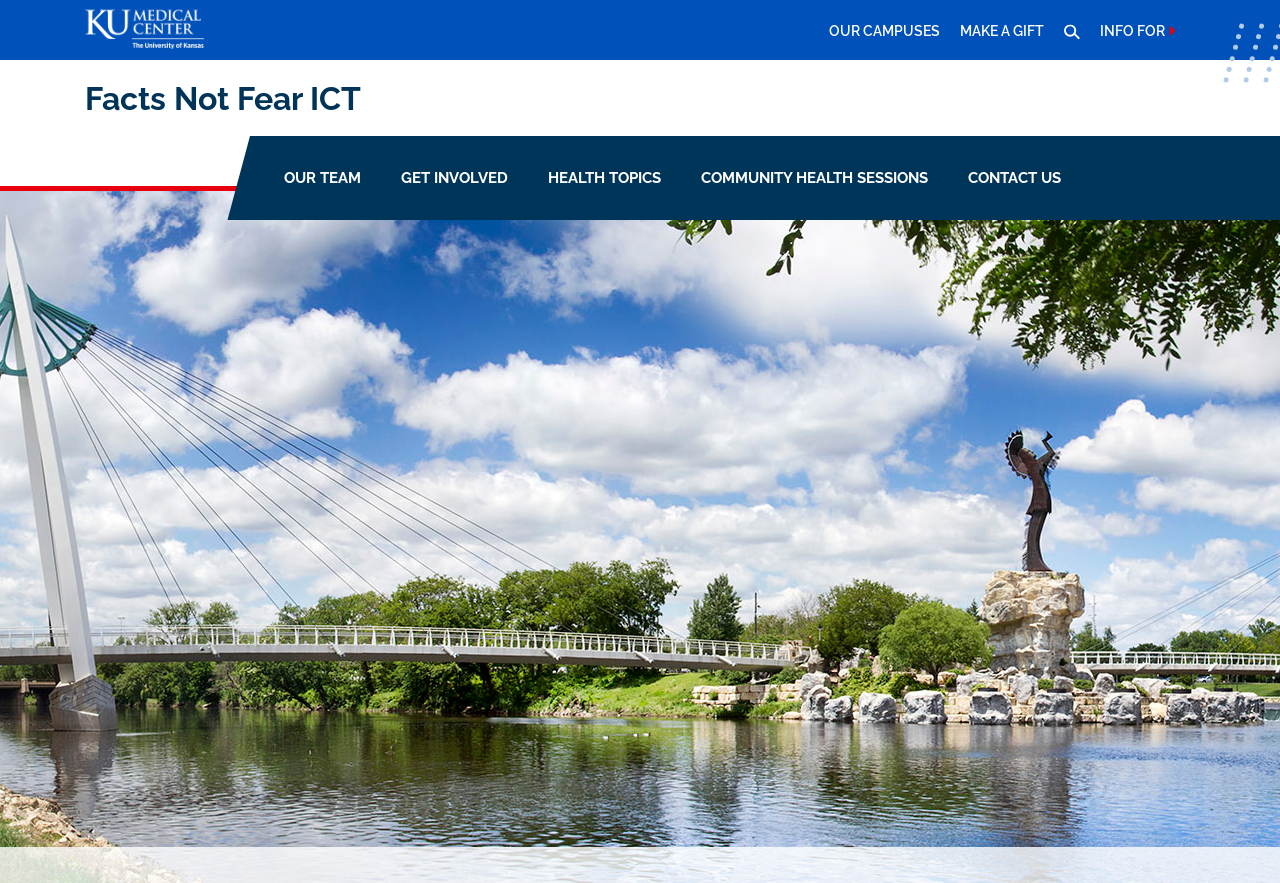Give a one-word or short phrase answer to this question: 
What is the name of the university?

University of Kansas